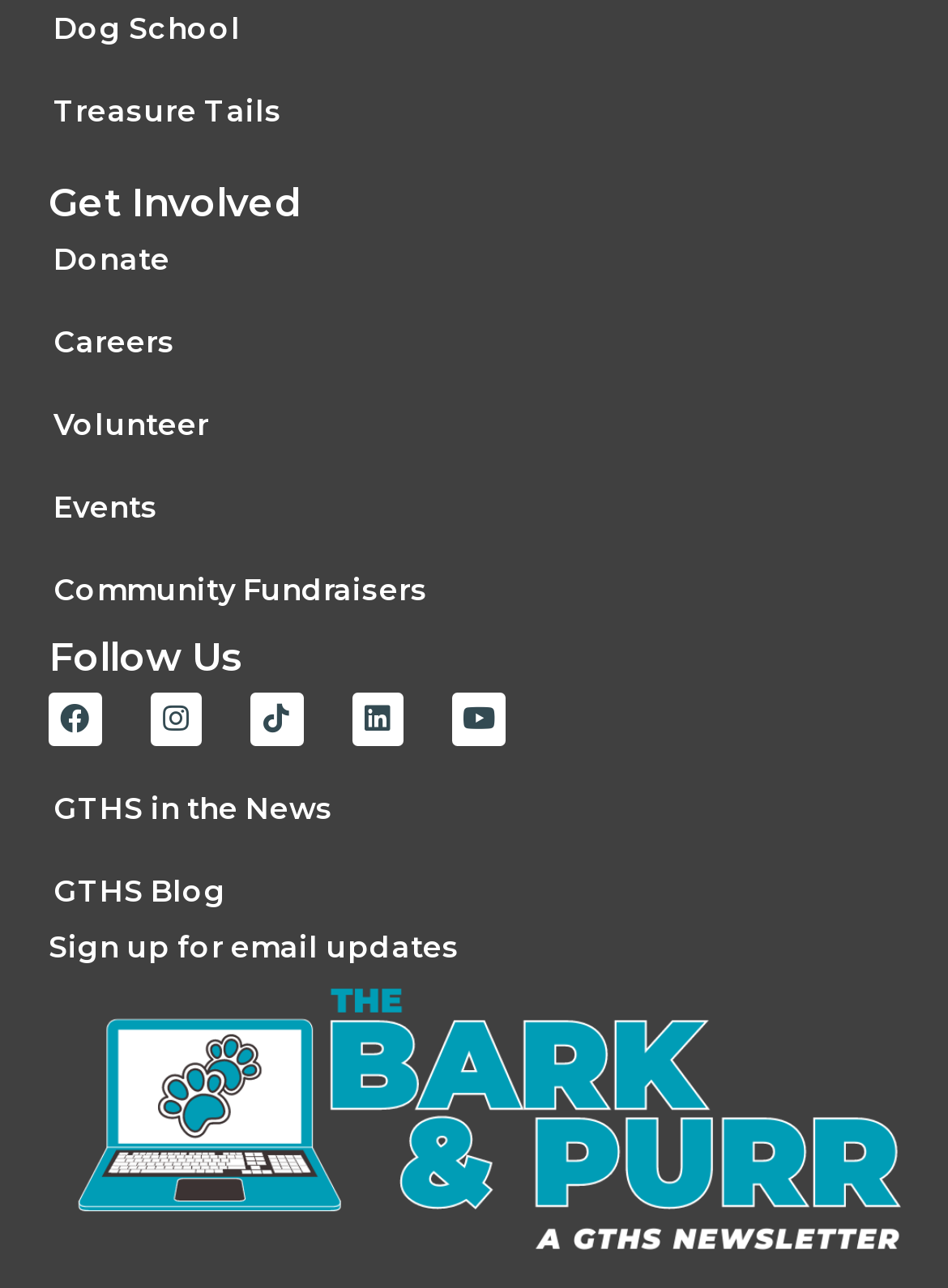How can one get involved with the organization?
Look at the screenshot and respond with one word or a short phrase.

Donate, Careers, Volunteer, etc.